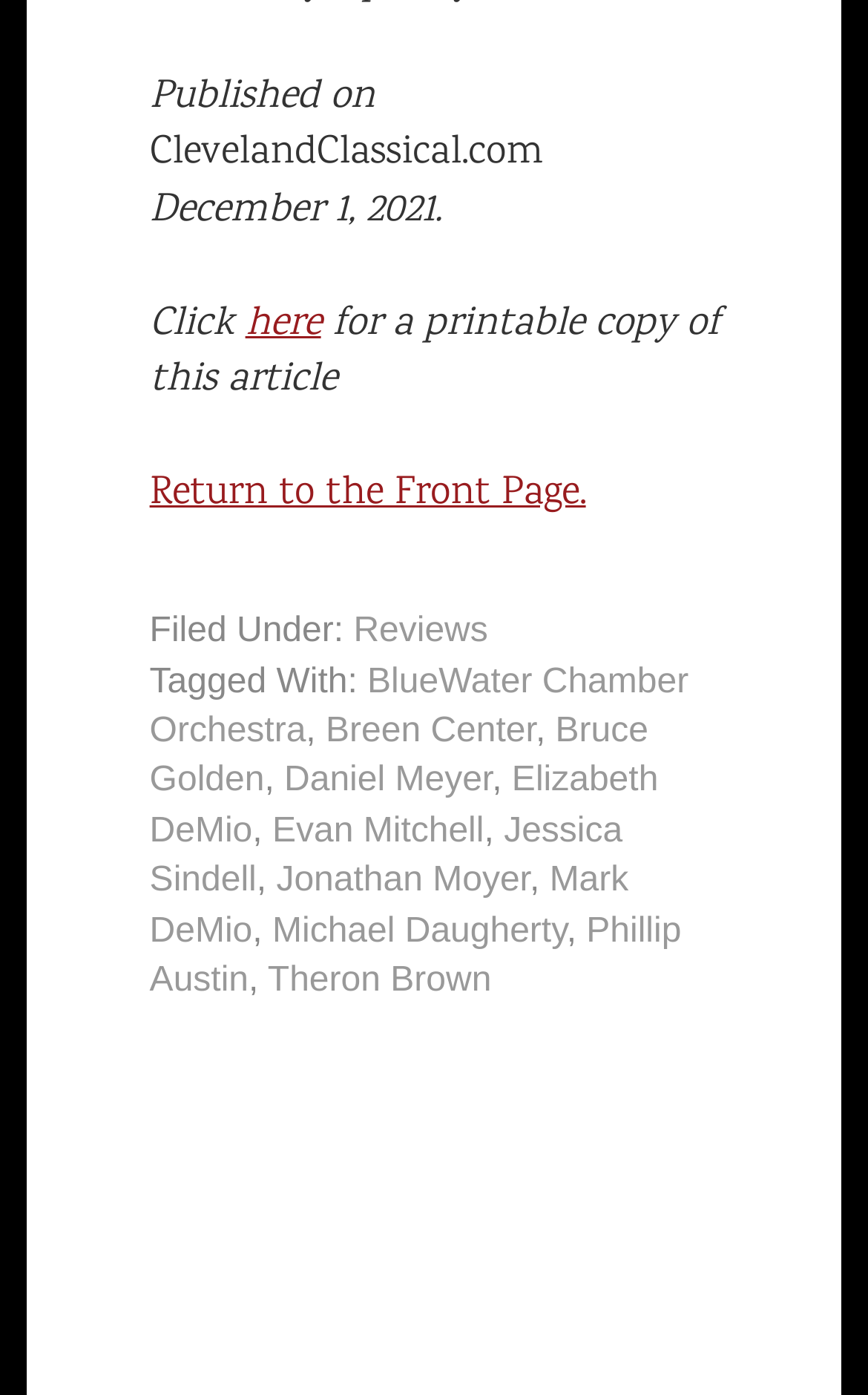Given the webpage screenshot, identify the bounding box of the UI element that matches this description: "aria-label="Open menu"".

None